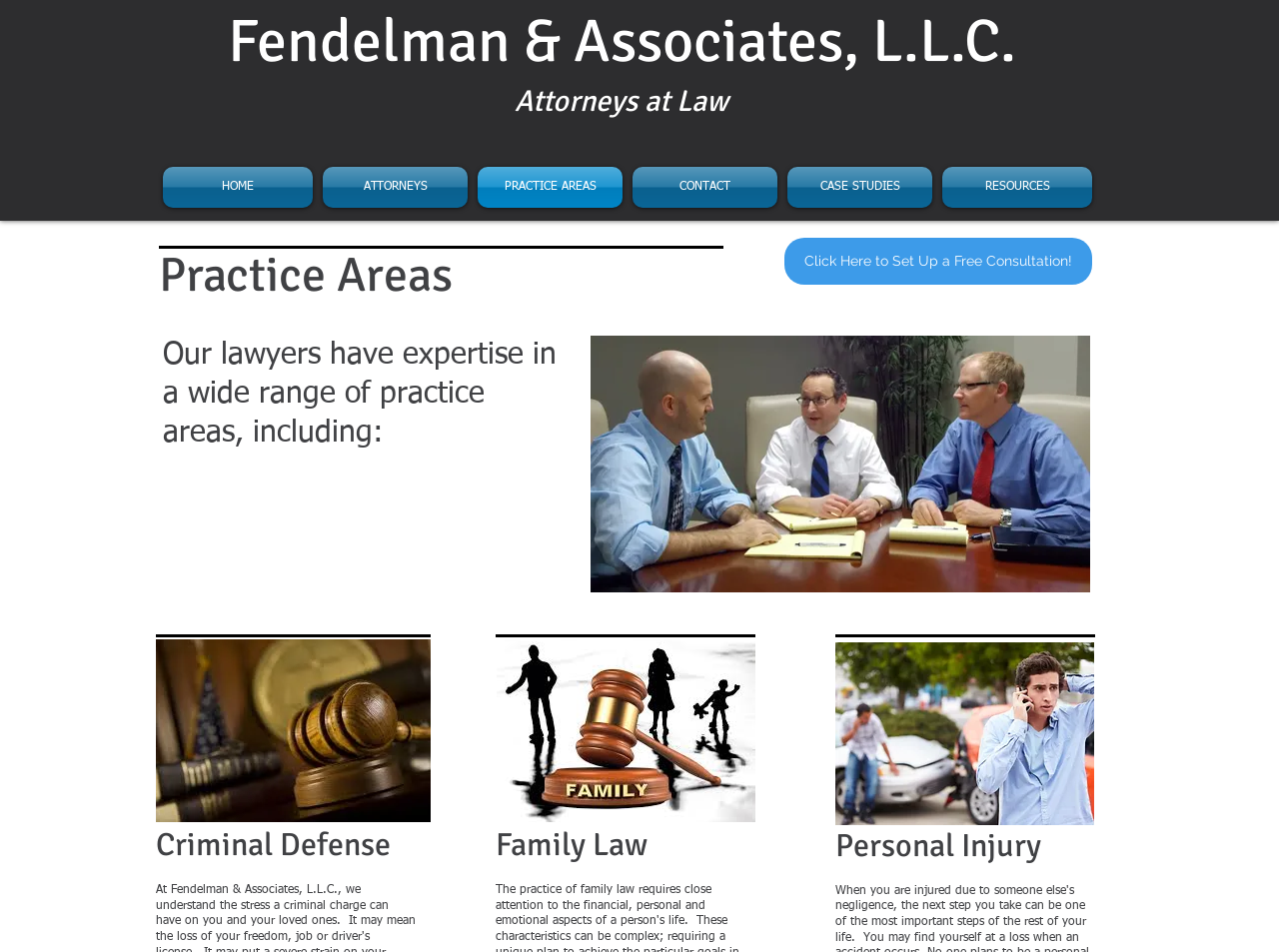Answer the question with a single word or phrase: 
What are the practice areas mentioned on the webpage?

Criminal Defense, Family Law, Personal Injury